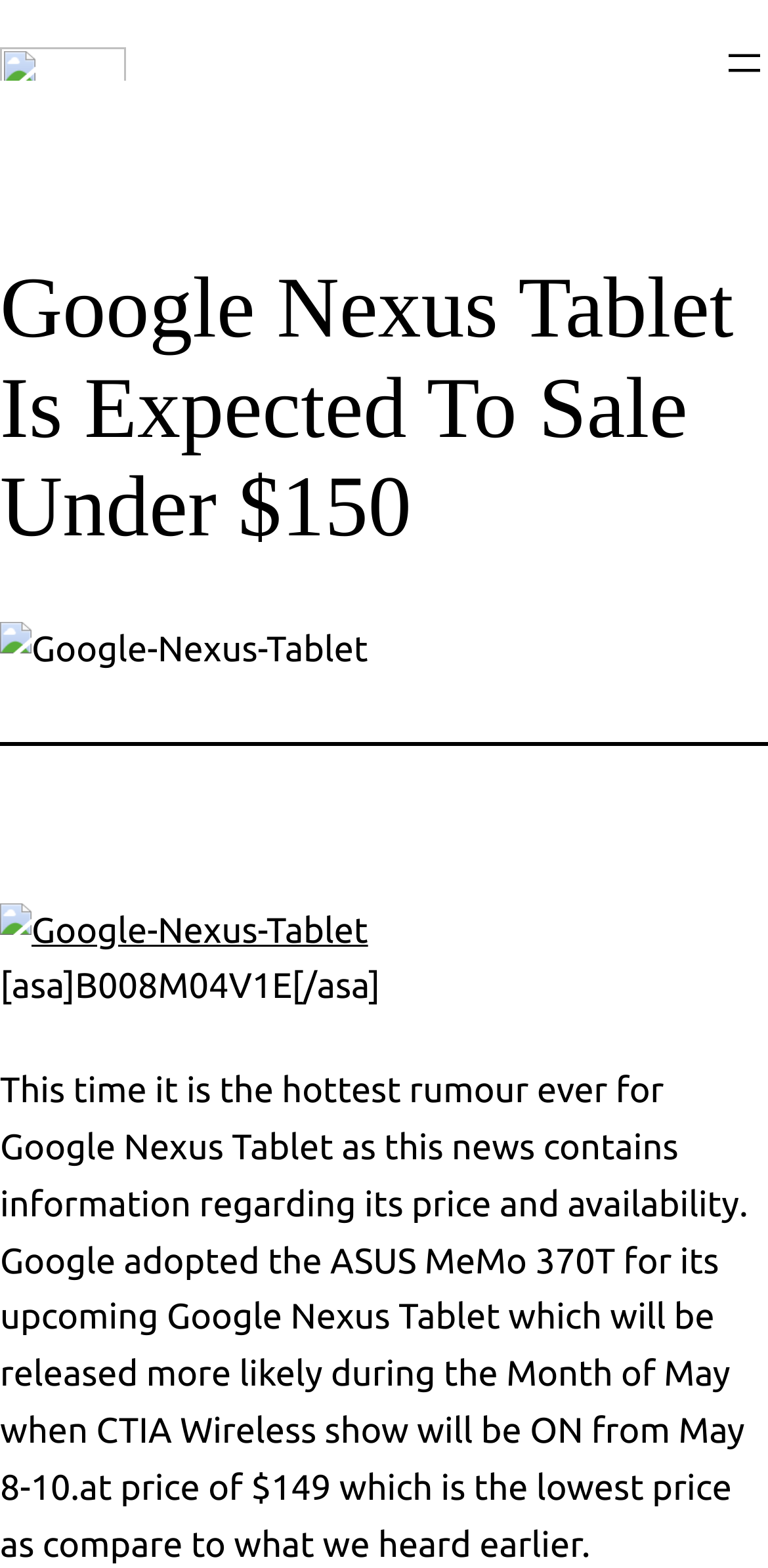Please examine the image and provide a detailed answer to the question: What is the name of the company that adopted the tablet for Google Nexus?

The name of the company that adopted the tablet for Google Nexus can be found in the paragraph of text on the webpage, which states that Google adopted the ASUS MeMo 370T for its upcoming Google Nexus Tablet.